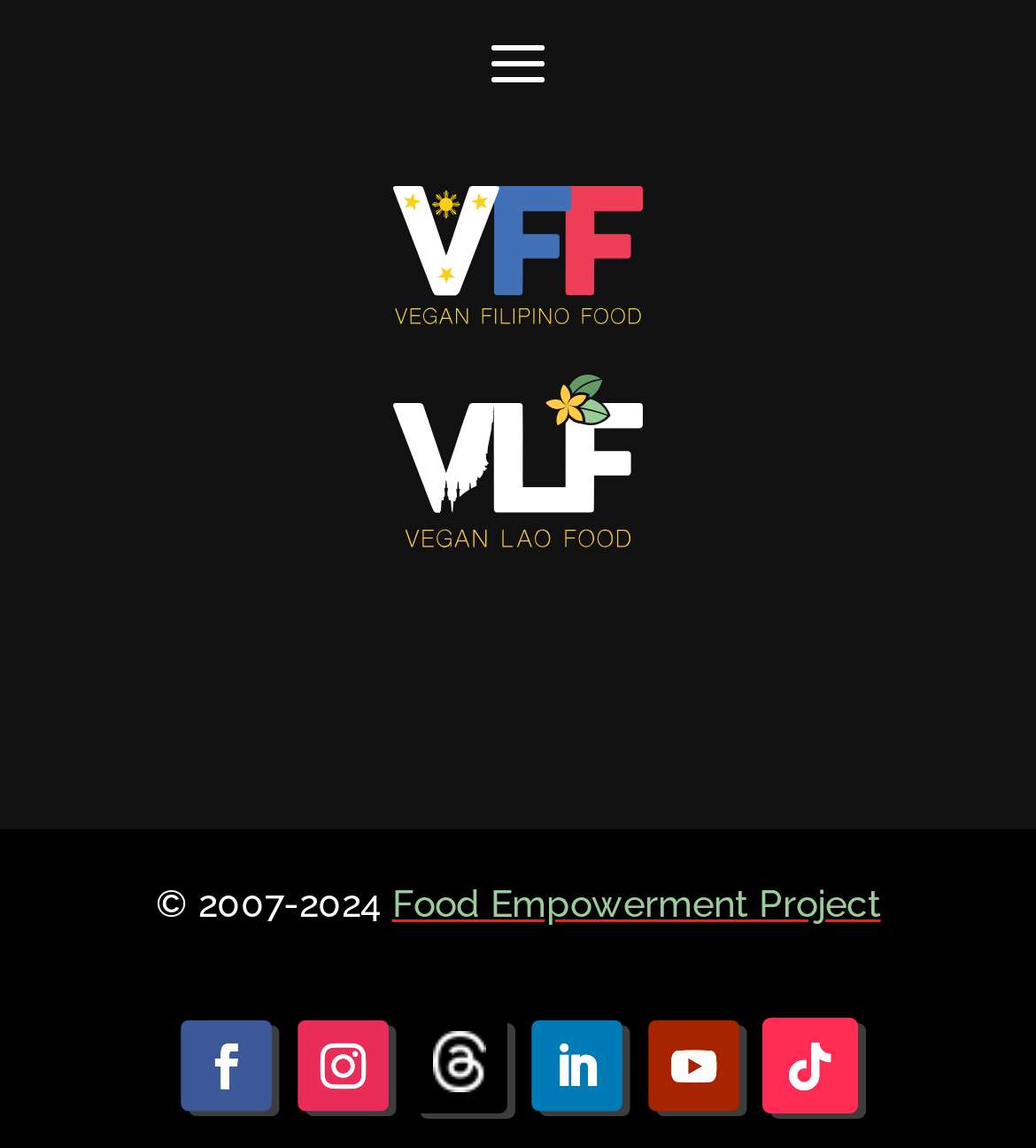Use a single word or phrase to respond to the question:
How many social media links are there?

5